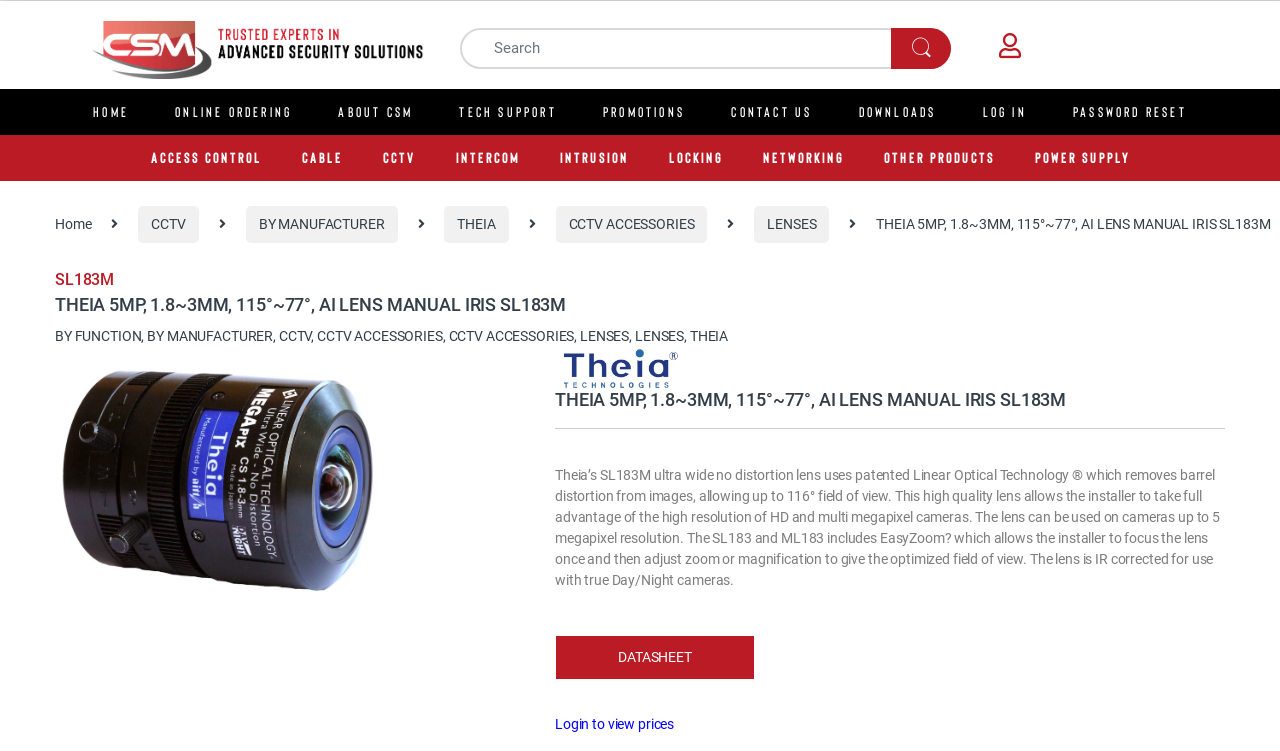What is the maximum field of view of the lens?
Refer to the image and give a detailed answer to the query.

I found the maximum field of view by reading the product description, which says 'Theia’s SL183M ultra wide no distortion lens... allowing up to 116° field of view'.